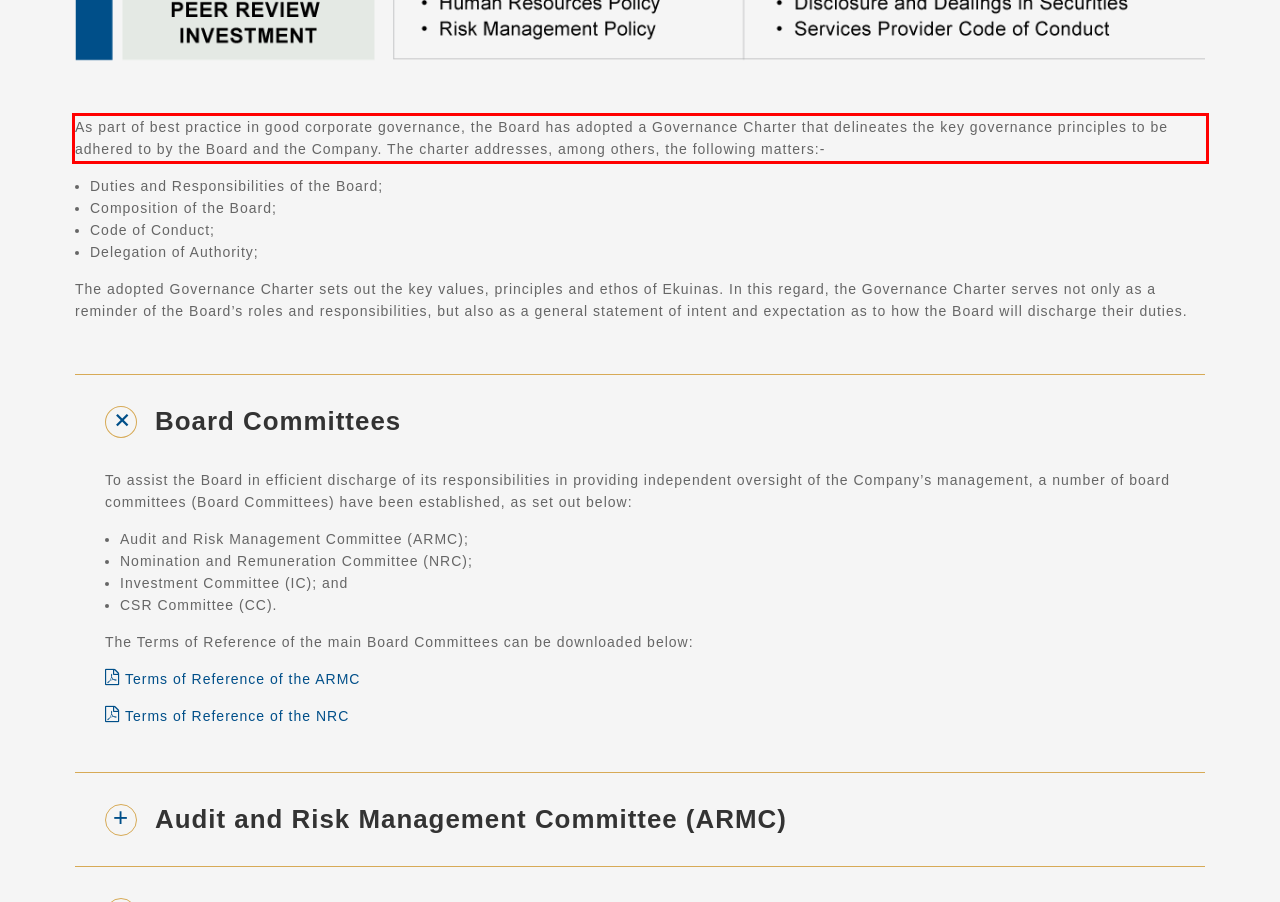Analyze the webpage screenshot and use OCR to recognize the text content in the red bounding box.

As part of best practice in good corporate governance, the Board has adopted a Governance Charter that delineates the key governance principles to be adhered to by the Board and the Company. The charter addresses, among others, the following matters:-